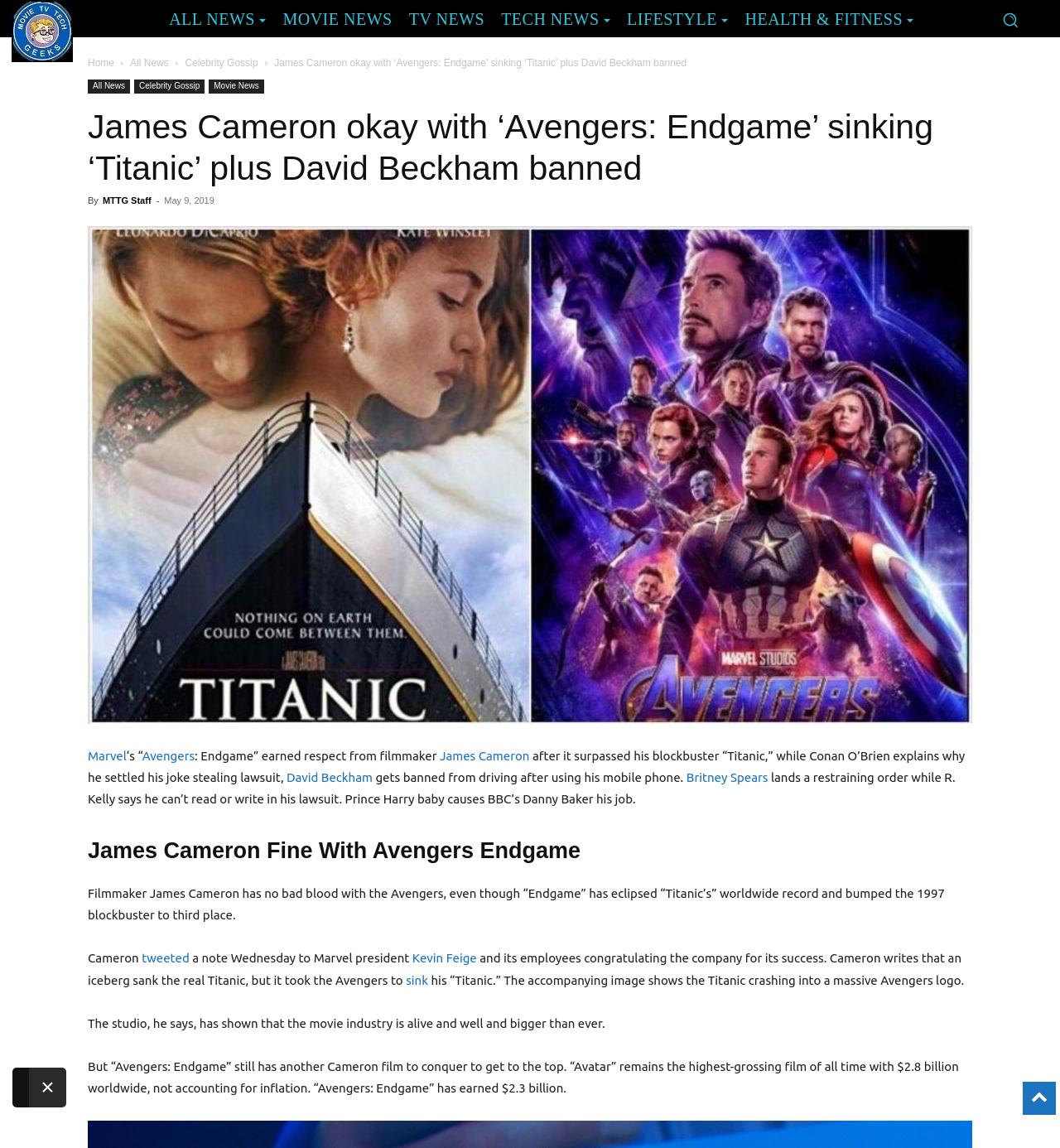Pinpoint the bounding box coordinates of the clickable element needed to complete the instruction: "Read 'James Cameron okay with ‘Avengers: Endgame’ sinking ‘Titanic’ plus David Beckham banned' article". The coordinates should be provided as four float numbers between 0 and 1: [left, top, right, bottom].

[0.259, 0.05, 0.648, 0.06]